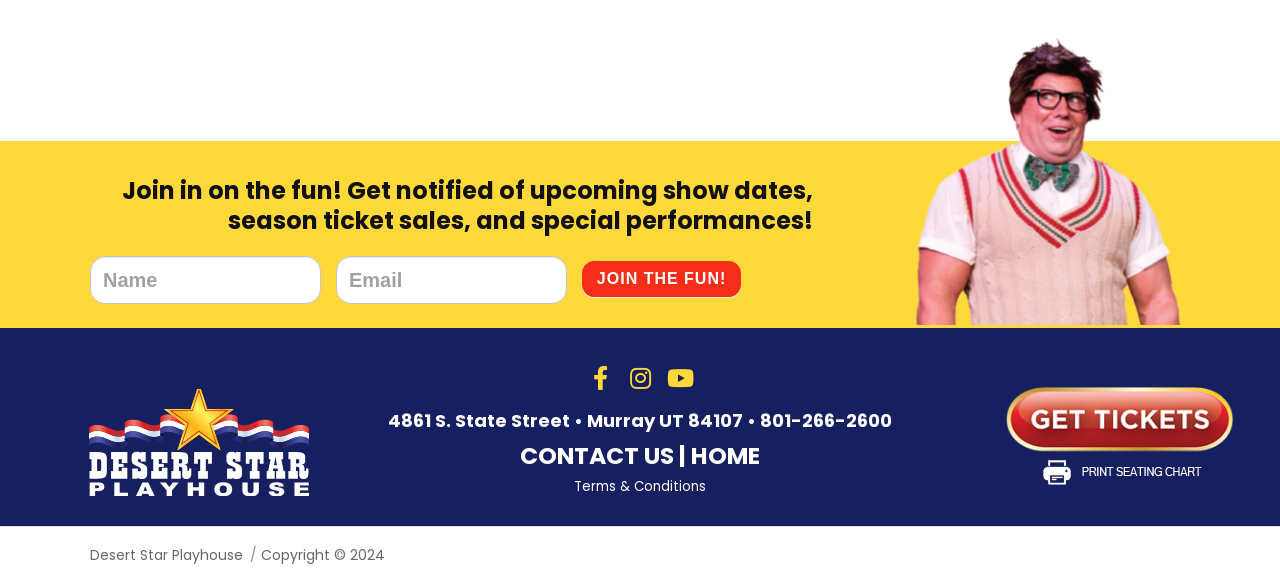Answer the following query concisely with a single word or phrase:
What is the address of the theater?

4861 S. State Street • Murray UT 84107